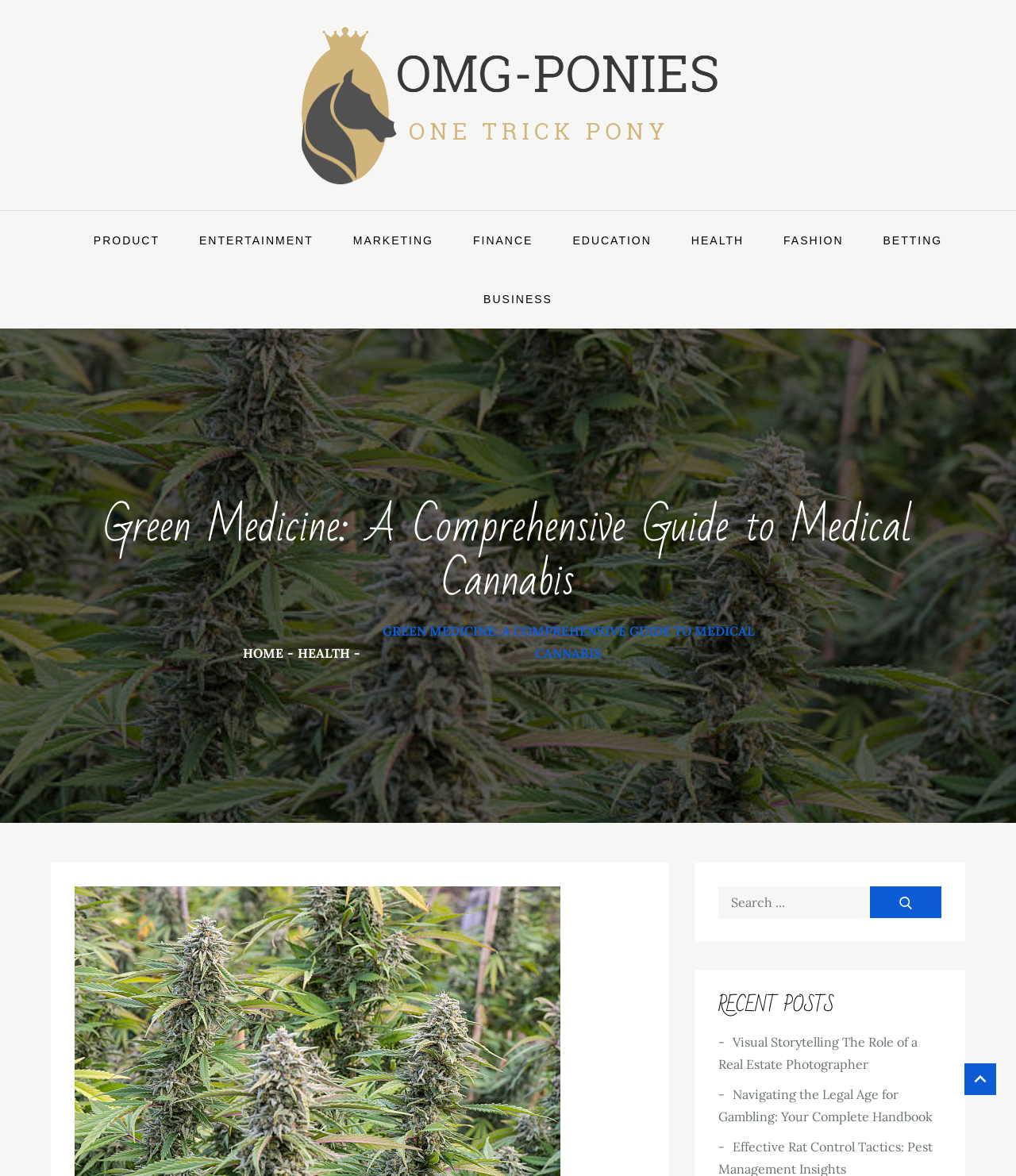Use the information in the screenshot to answer the question comprehensively: What is the name of the website?

The name of the website can be found in the top-left corner of the webpage, where the logo 'Omg-Ponies' is displayed.